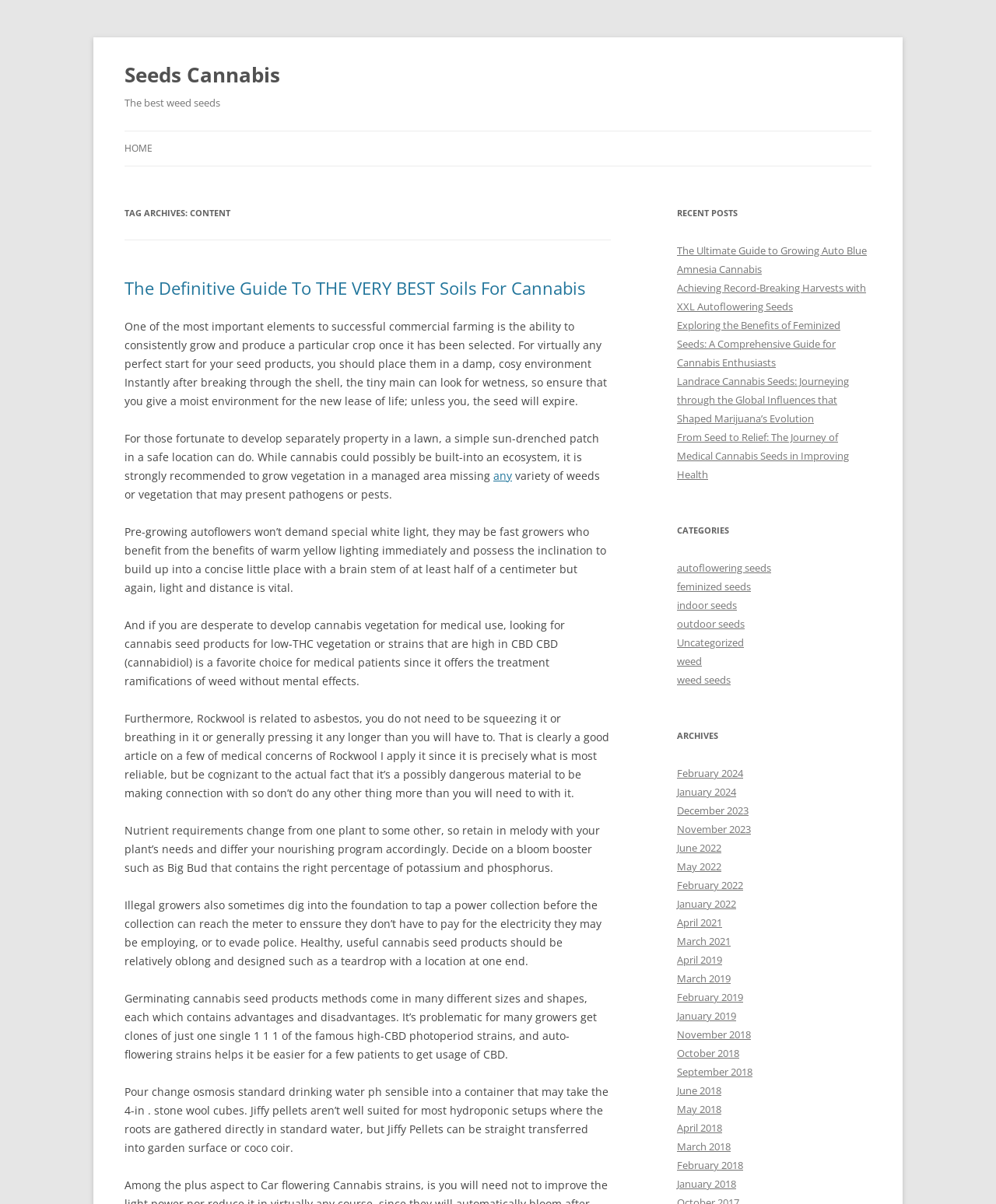Predict the bounding box coordinates for the UI element described as: "January 2024". The coordinates should be four float numbers between 0 and 1, presented as [left, top, right, bottom].

[0.68, 0.652, 0.739, 0.664]